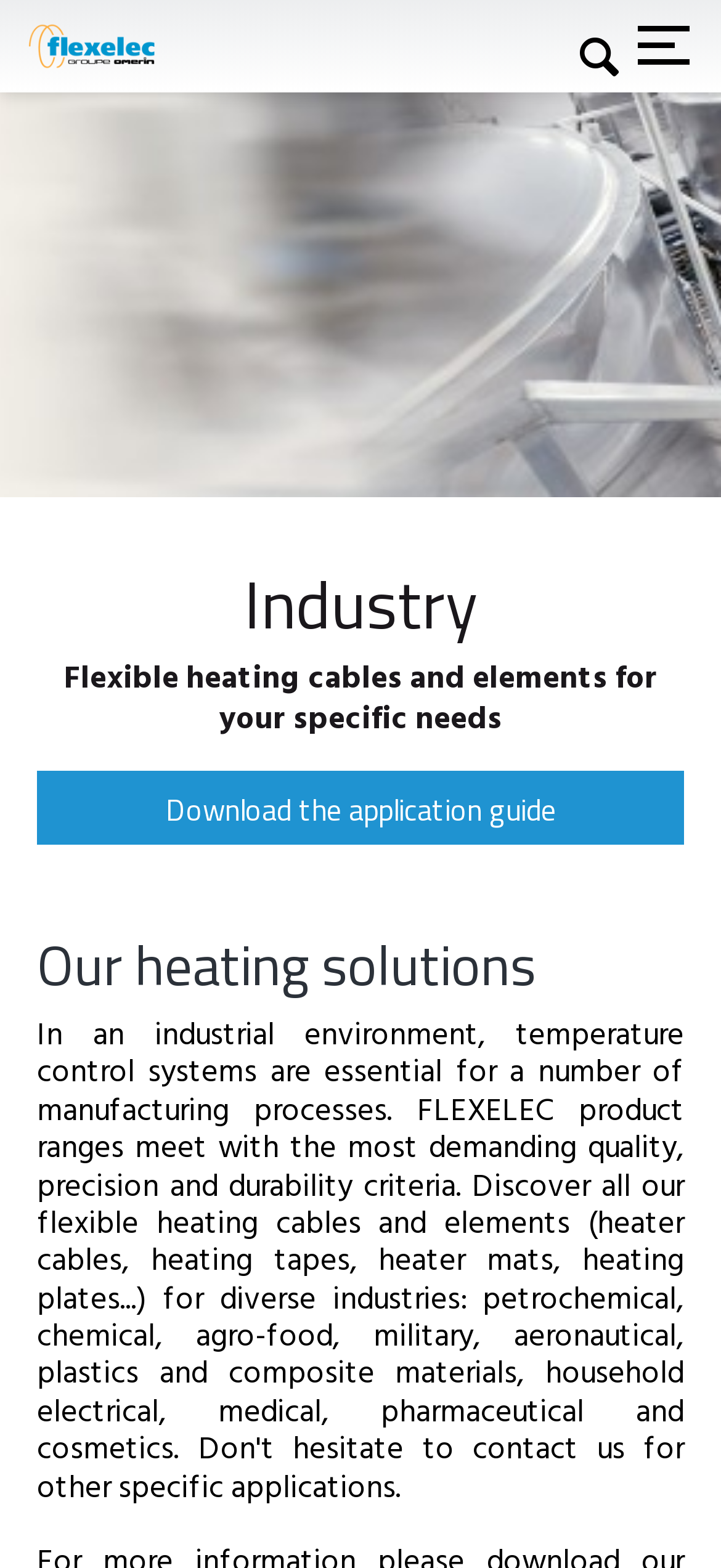Based on the element description, predict the bounding box coordinates (top-left x, top-left y, bottom-right x, bottom-right y) for the UI element in the screenshot: Apply

[0.778, 0.081, 0.96, 0.129]